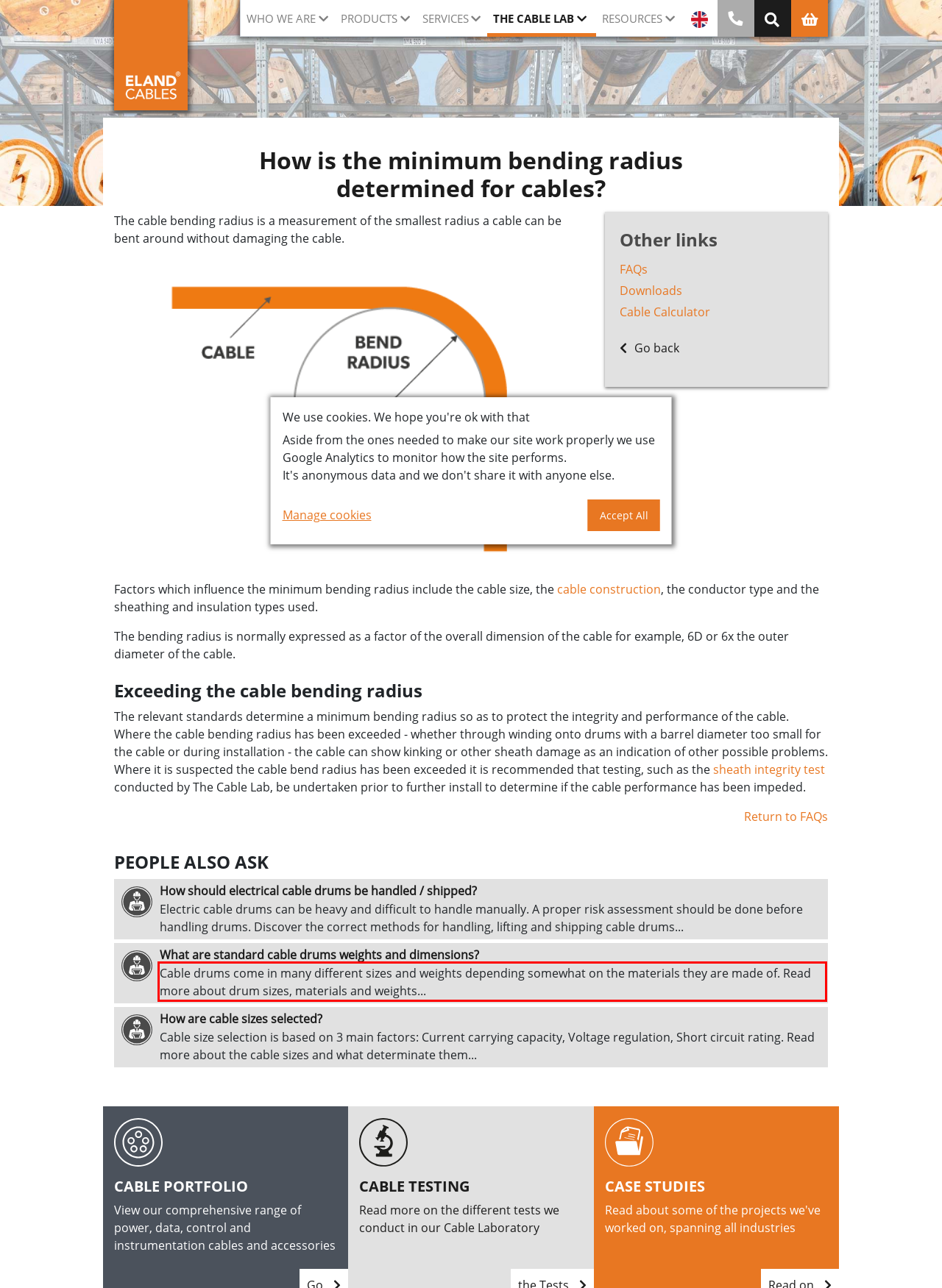By examining the provided screenshot of a webpage, recognize the text within the red bounding box and generate its text content.

Cable drums come in many different sizes and weights depending somewhat on the materials they are made of. Read more about drum sizes, materials and weights...